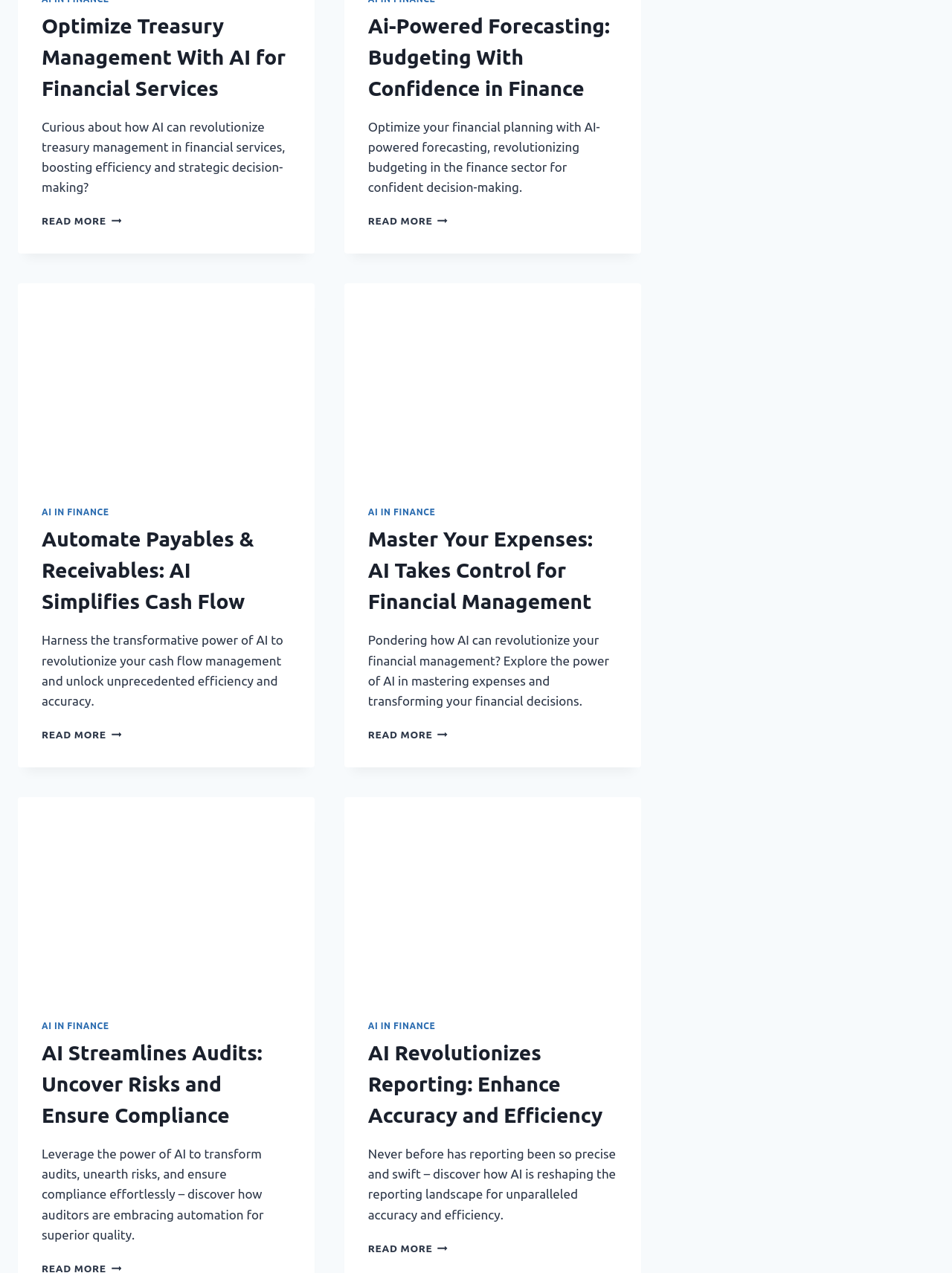Can you show the bounding box coordinates of the region to click on to complete the task described in the instruction: "Discover how AI takes control for financial management and expense mastering"?

[0.362, 0.223, 0.673, 0.378]